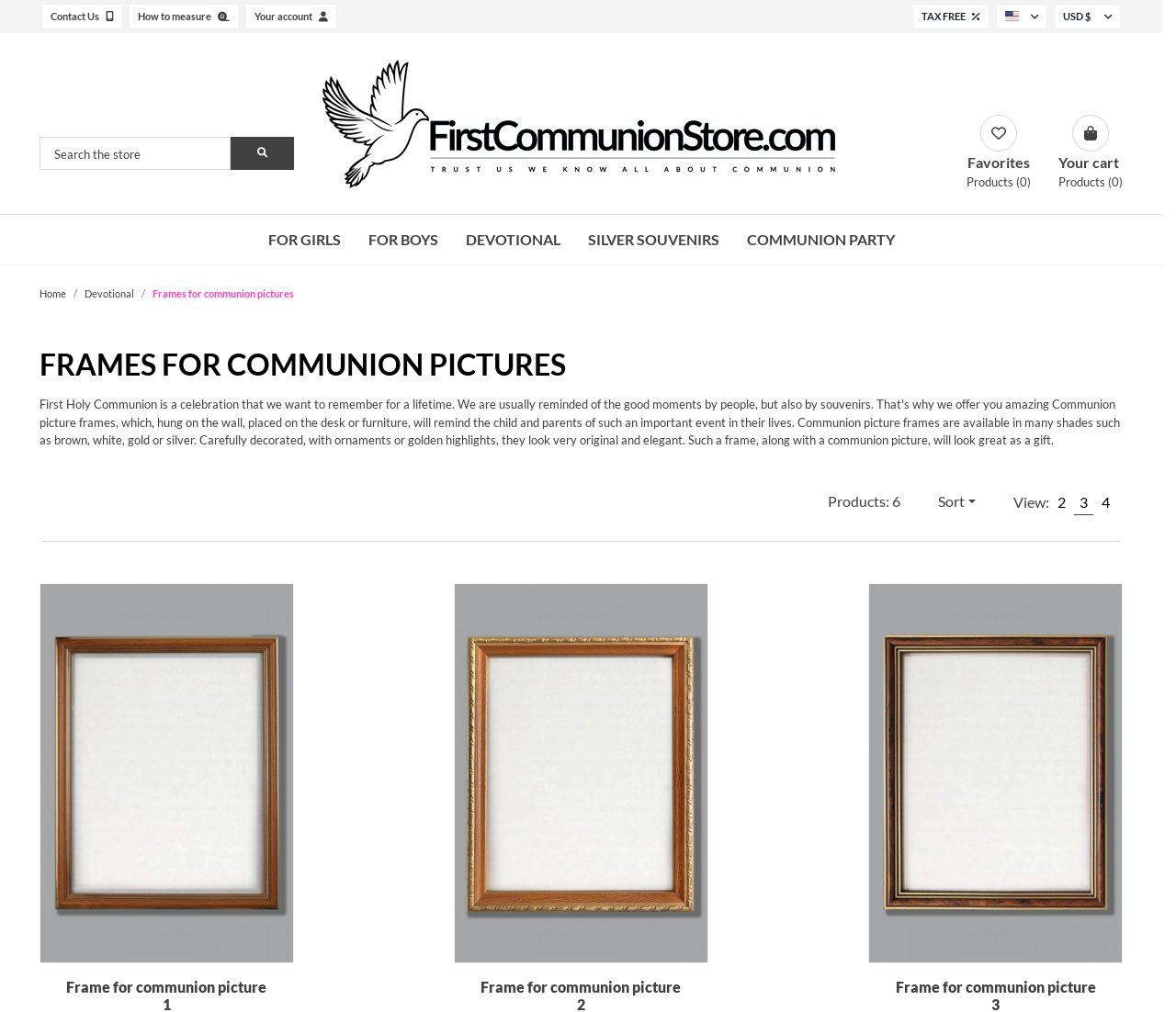Find the bounding box coordinates of the area that needs to be clicked in order to achieve the following instruction: "View communion albs and dresses". The coordinates should be specified as four float numbers between 0 and 1, i.e., [left, top, right, bottom].

[0.273, 0.059, 0.715, 0.186]